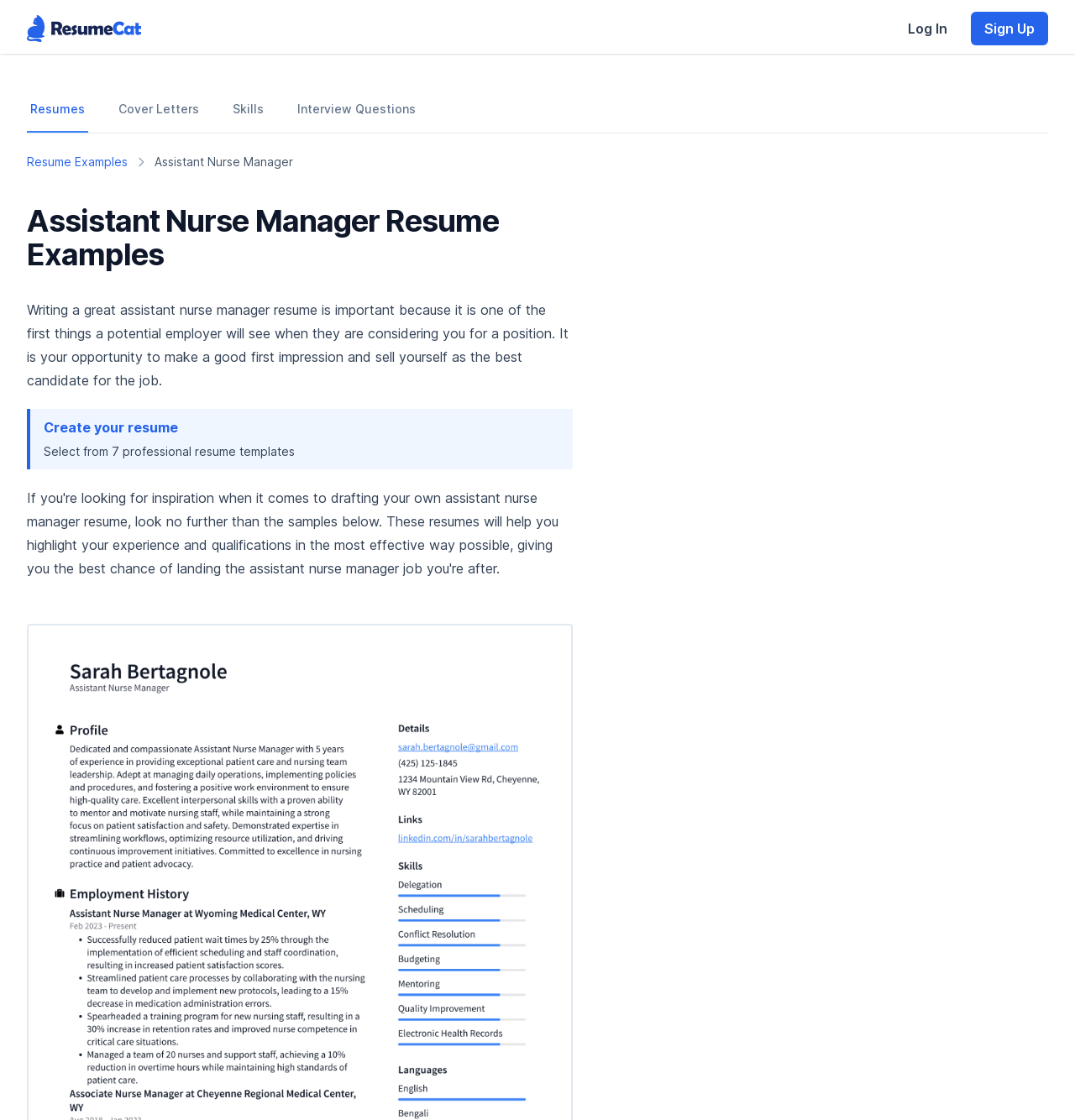Based on the image, give a detailed response to the question: What is the target job position for the resume examples?

I analyzed the static text elements on the page and found multiple instances of the text 'Assistant Nurse Manager', including in the breadcrumbs navigation and in the description of the resume examples, indicating that the target job position for the resume examples is Assistant Nurse Manager.